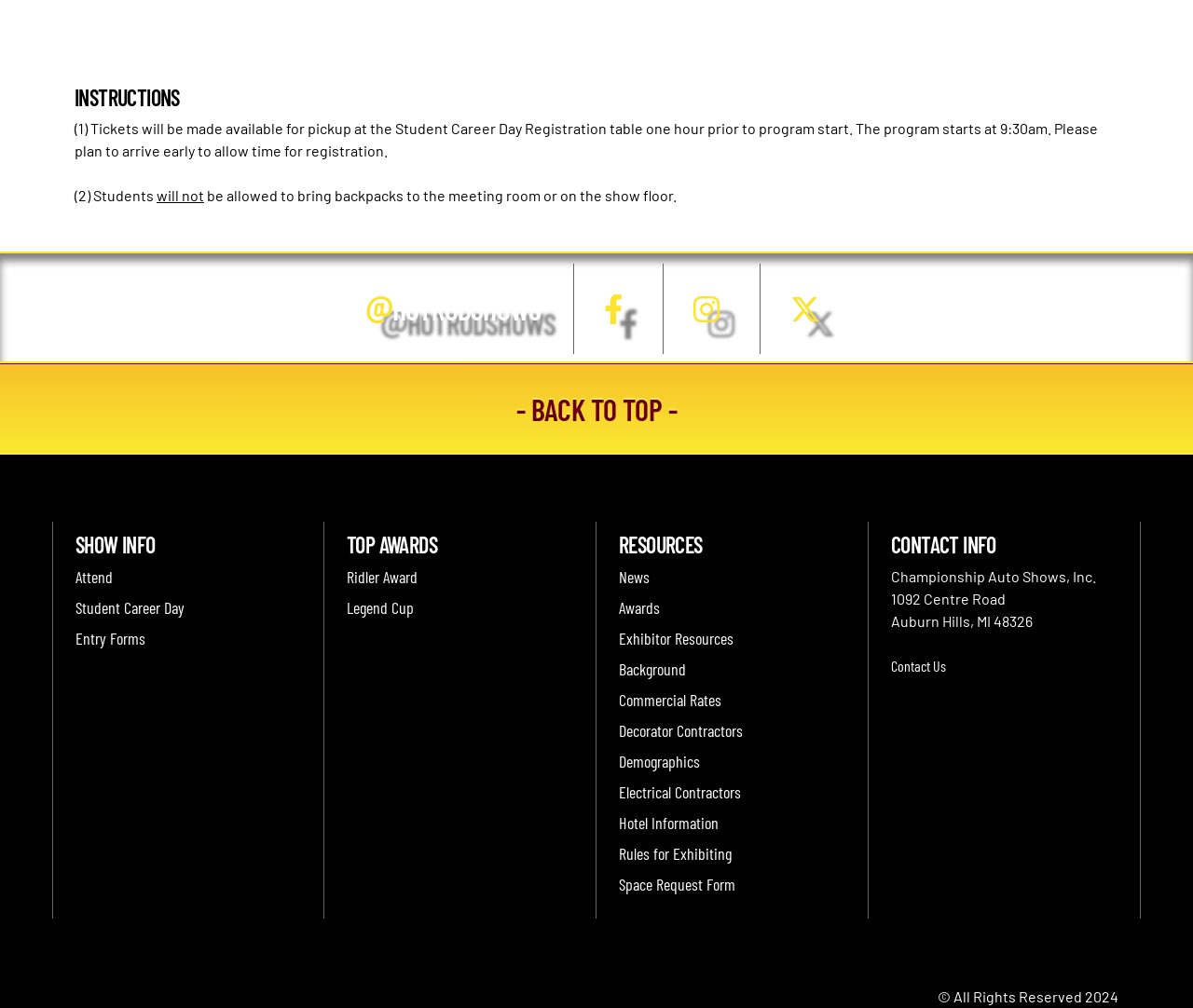What is the name of the company providing contact information?
Refer to the image and offer an in-depth and detailed answer to the question.

The contact information section lists the company name as Championship Auto Shows, Inc., along with their address and a link to contact them.